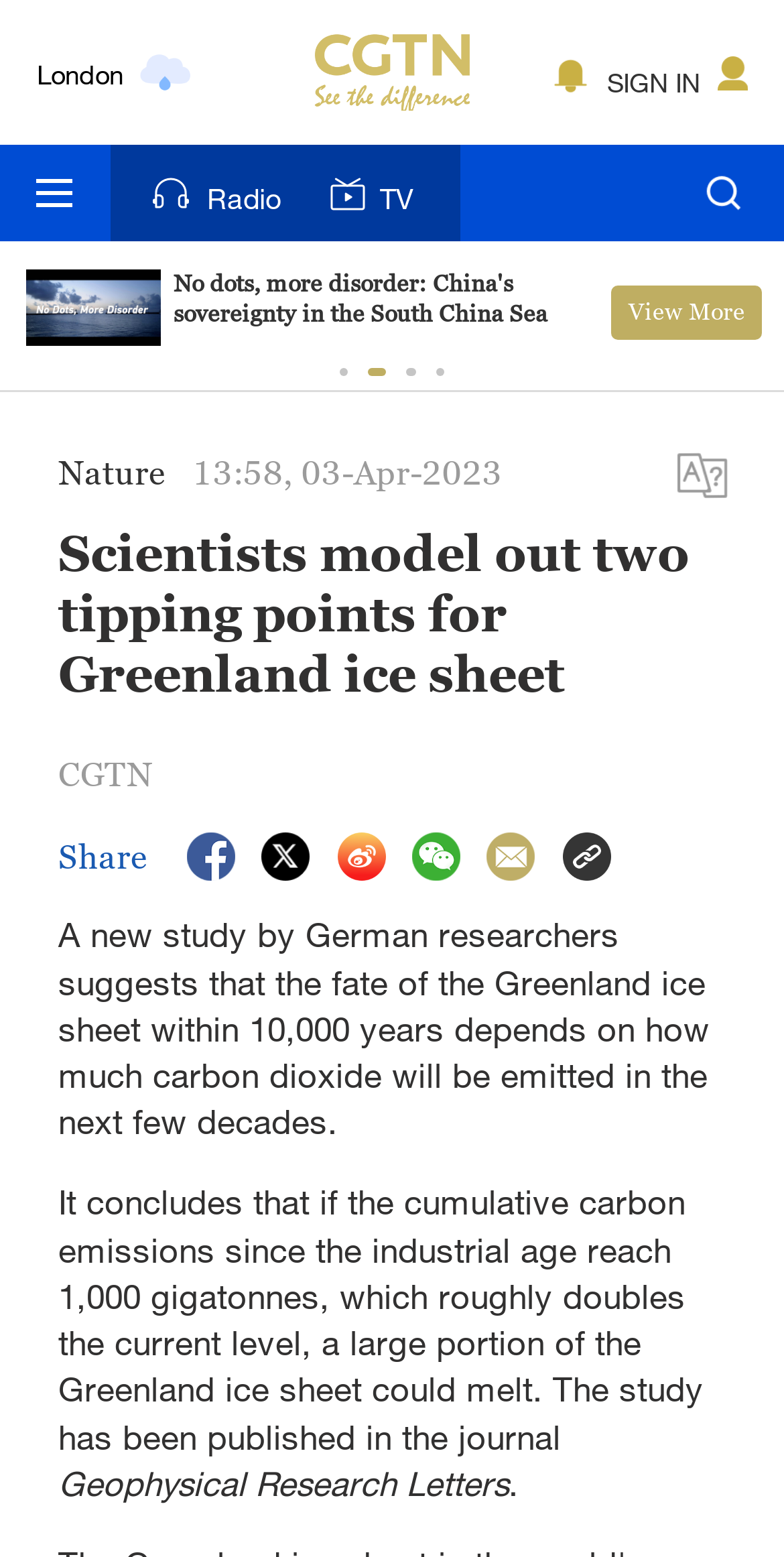From the given element description: "parent_node: Share", find the bounding box for the UI element. Provide the coordinates as four float numbers between 0 and 1, in the order [left, top, right, bottom].

[0.717, 0.531, 0.778, 0.566]